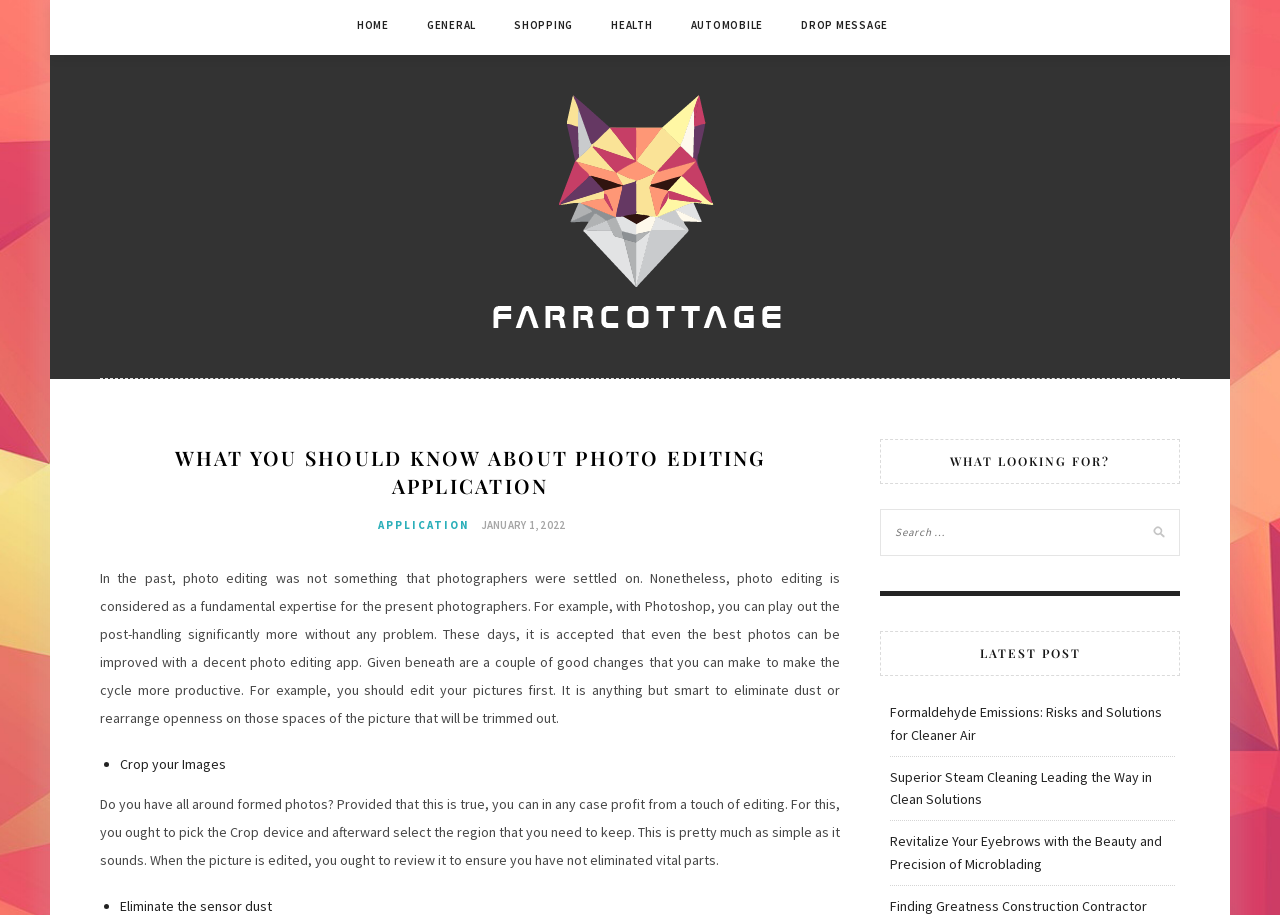Show the bounding box coordinates for the element that needs to be clicked to execute the following instruction: "click on HOME". Provide the coordinates in the form of four float numbers between 0 and 1, i.e., [left, top, right, bottom].

[0.279, 0.0, 0.304, 0.055]